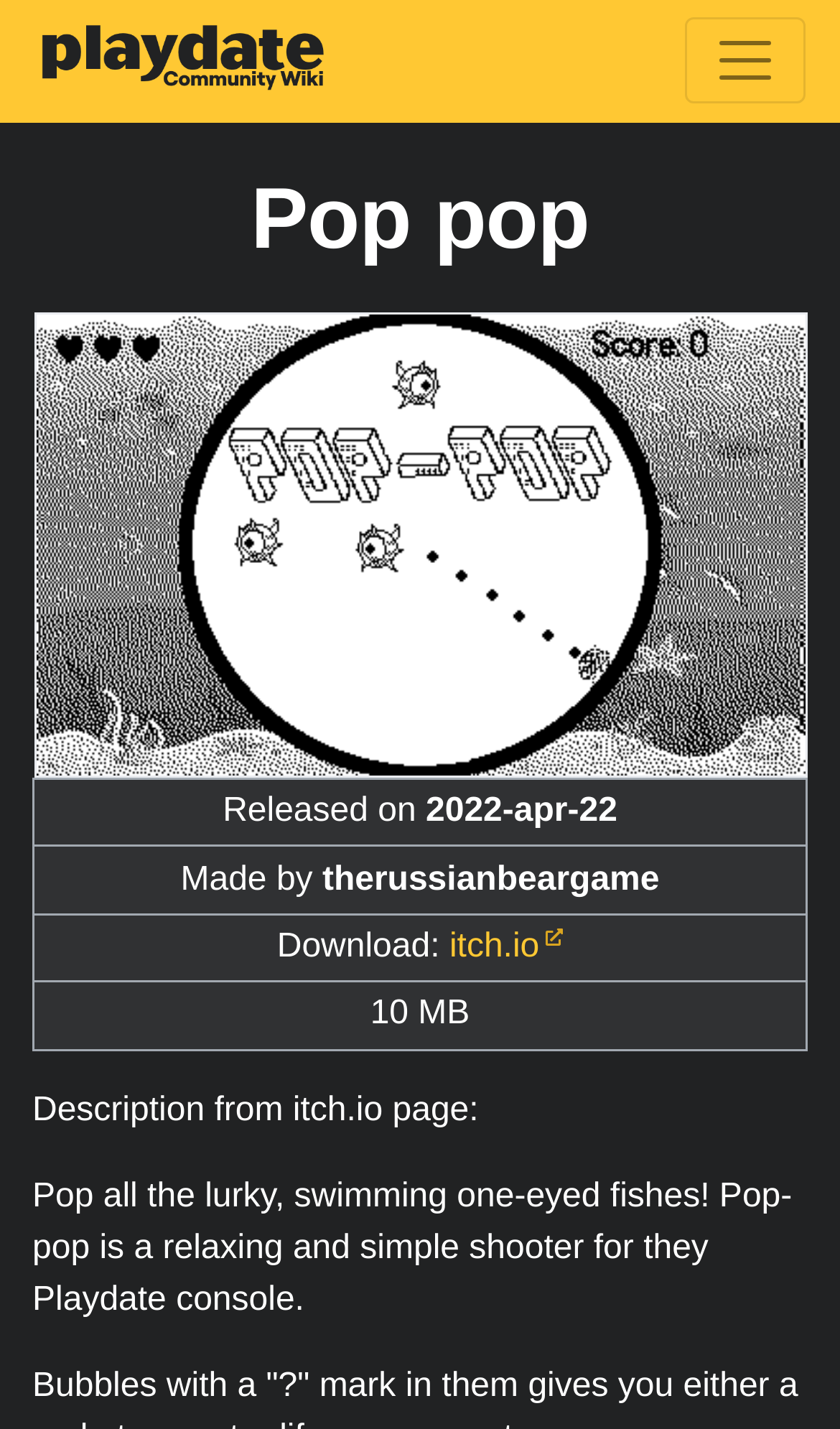Look at the image and write a detailed answer to the question: 
What is the size of the game?

I found the answer by looking at the table with rows containing information about the game, and one of the rows has a cell with the text '10 MB' which indicates the size of the game.